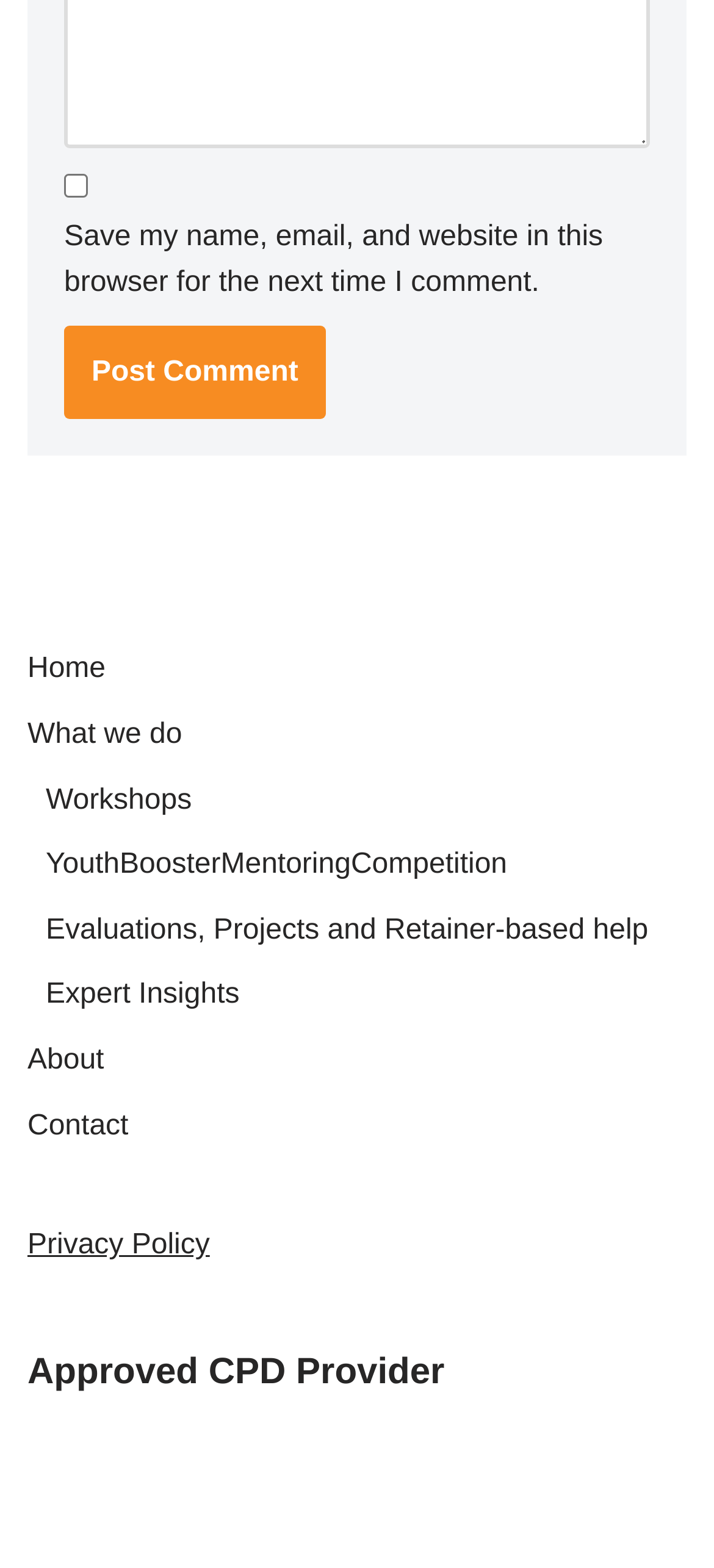Please identify the bounding box coordinates of the clickable region that I should interact with to perform the following instruction: "Check the Save my name checkbox". The coordinates should be expressed as four float numbers between 0 and 1, i.e., [left, top, right, bottom].

[0.09, 0.111, 0.123, 0.126]